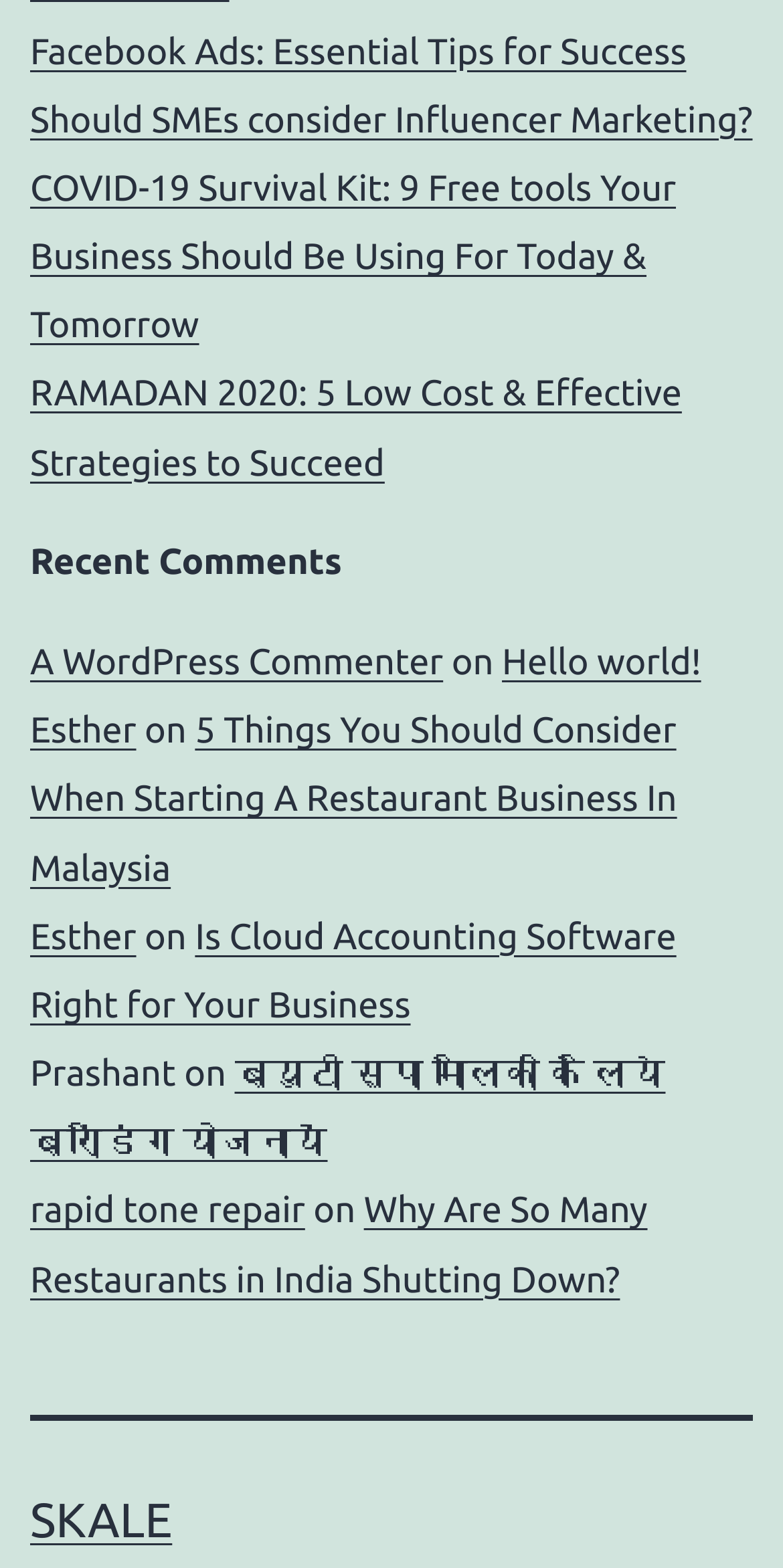Find the bounding box coordinates of the clickable region needed to perform the following instruction: "View recent comments". The coordinates should be provided as four float numbers between 0 and 1, i.e., [left, top, right, bottom].

[0.038, 0.343, 0.962, 0.375]